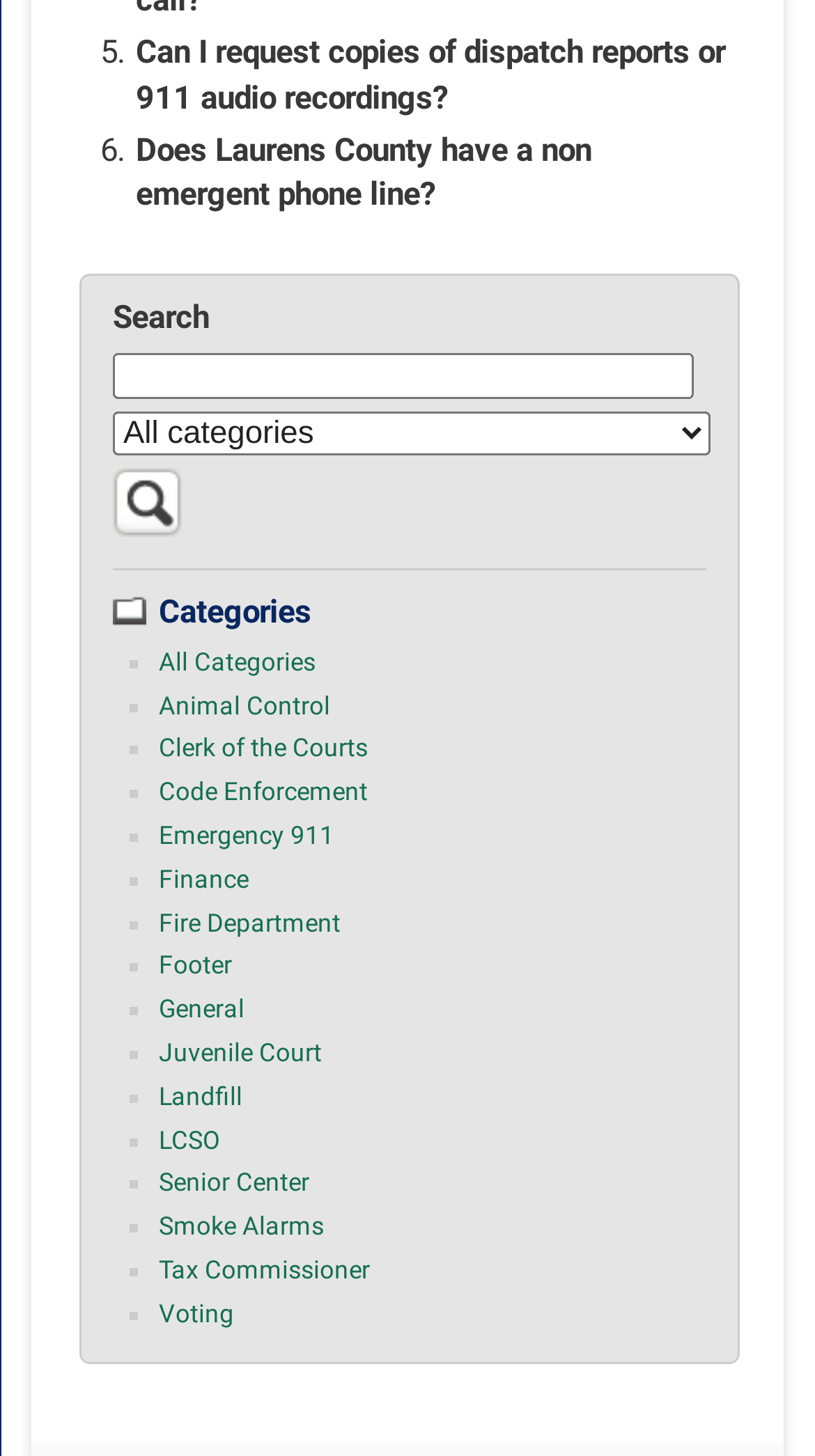Please determine the bounding box coordinates of the element's region to click for the following instruction: "View all categories".

[0.195, 0.444, 0.387, 0.464]